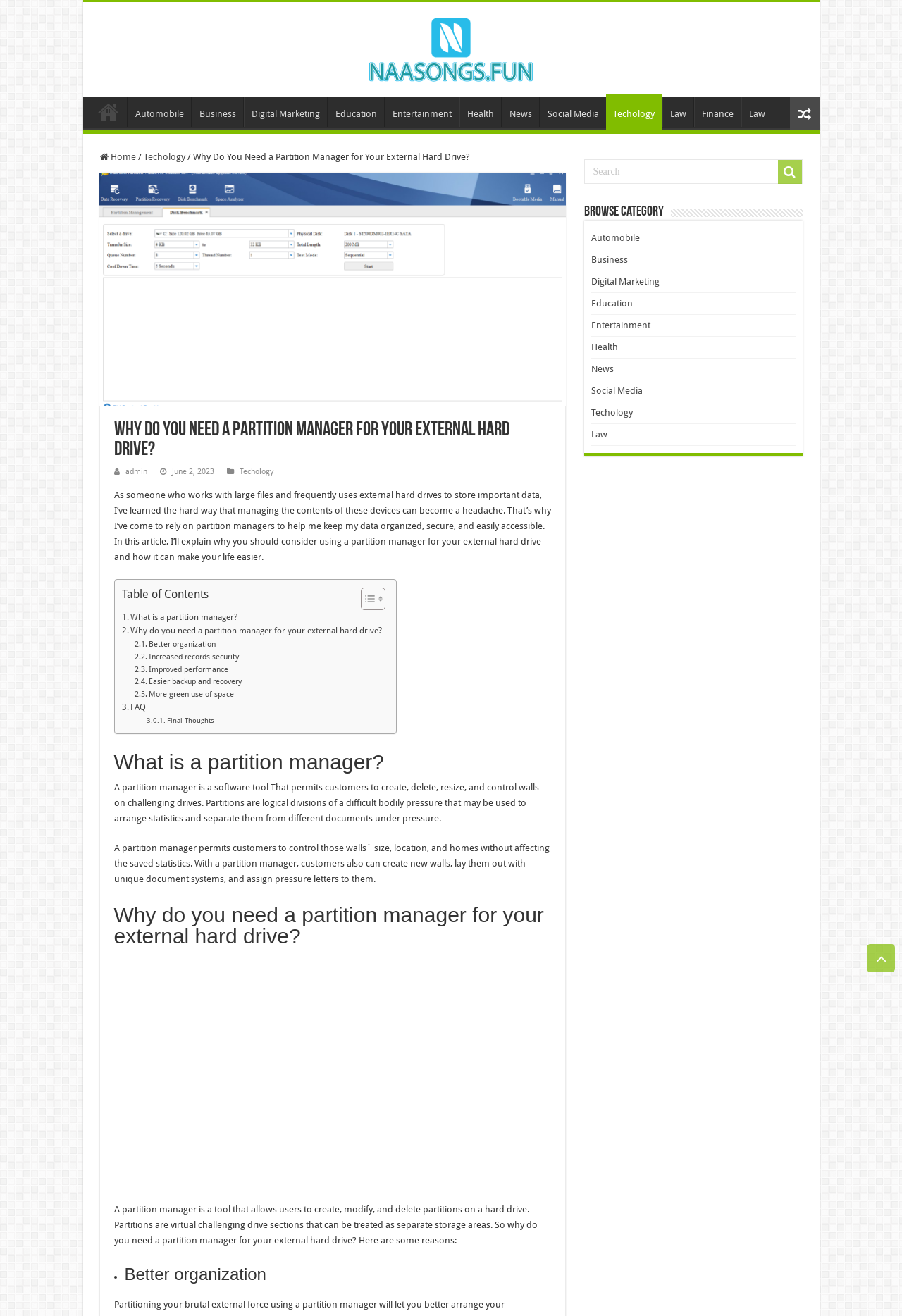Locate the headline of the webpage and generate its content.

Why Do You Need a Partition Manager for Your External Hard Drive?